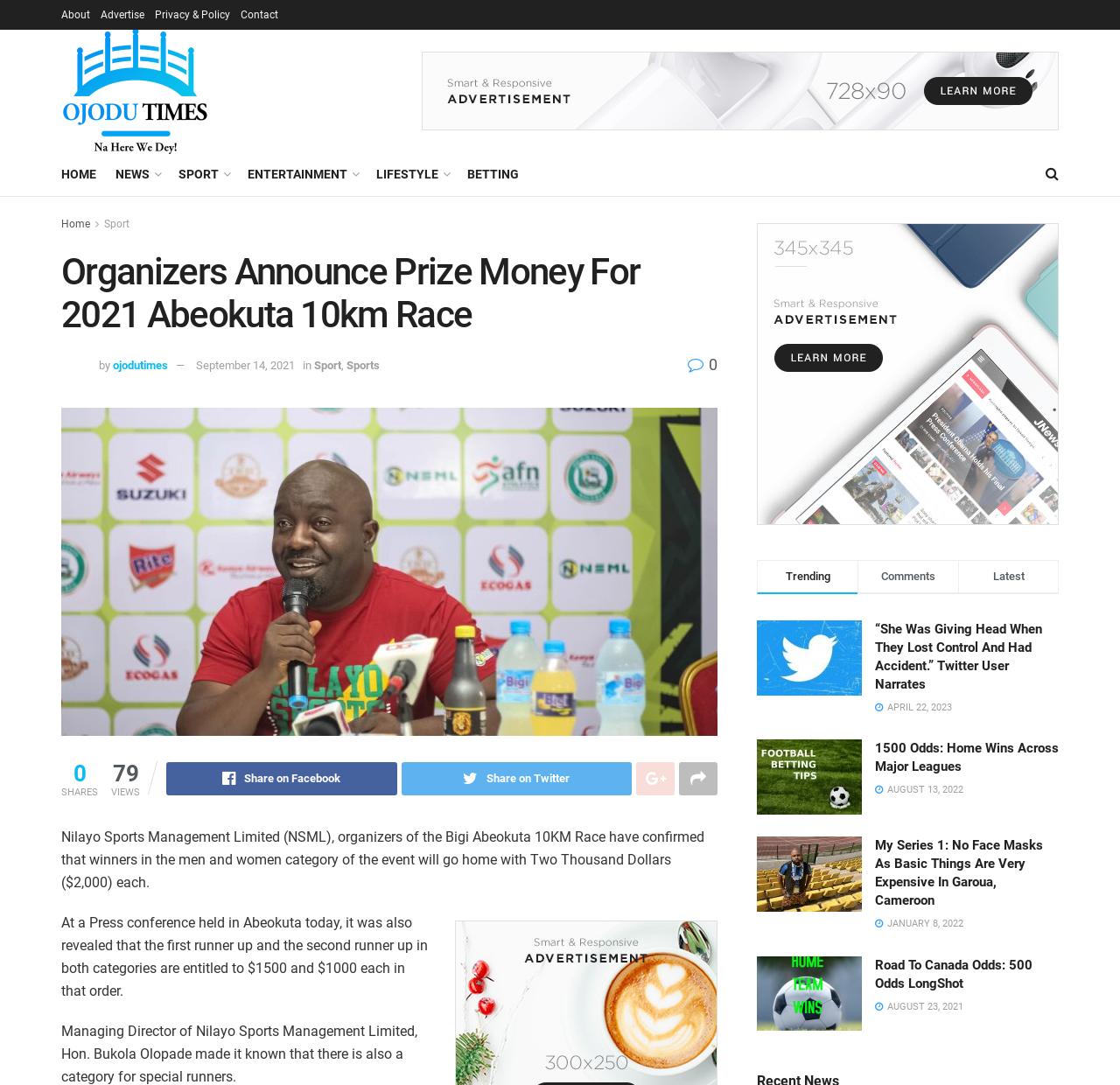Can you find the bounding box coordinates of the area I should click to execute the following instruction: "Click on the 'Home' link"?

[0.055, 0.201, 0.08, 0.212]